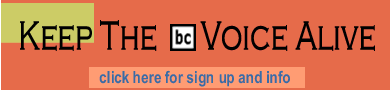What is the purpose of the call to action?
Please provide a comprehensive answer based on the details in the screenshot.

The purpose of the call to action is to engage viewers and encourage them to take a specific action, which in this case is to 'click here for sign up and info'. This suggests that the designers of the image want to prompt viewers to learn more about the publication's mission and potentially become involved with it.